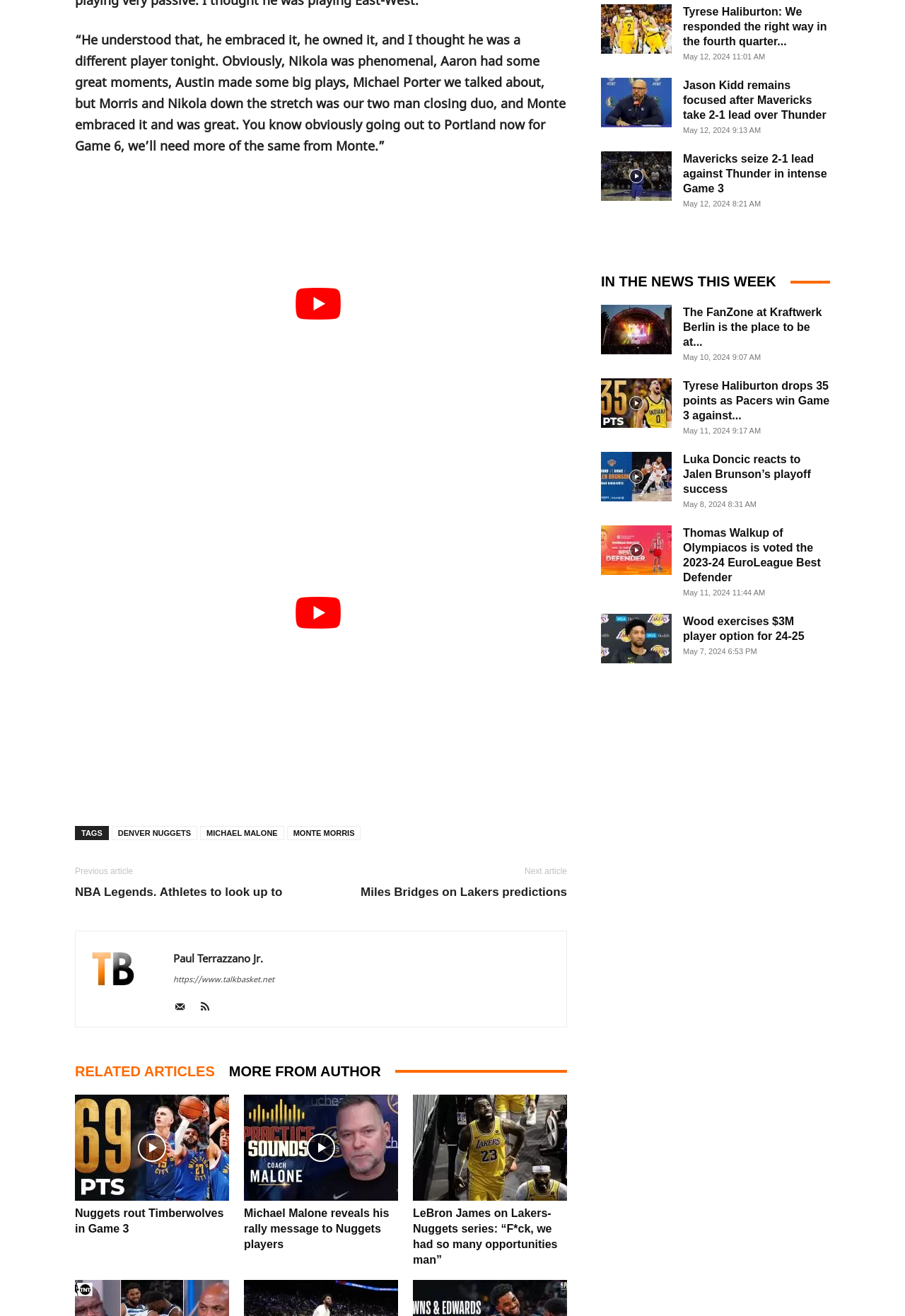Predict the bounding box coordinates of the area that should be clicked to accomplish the following instruction: "View 'Nuggets rout Timberwolves in Game 3'". The bounding box coordinates should consist of four float numbers between 0 and 1, i.e., [left, top, right, bottom].

[0.083, 0.916, 0.253, 0.94]